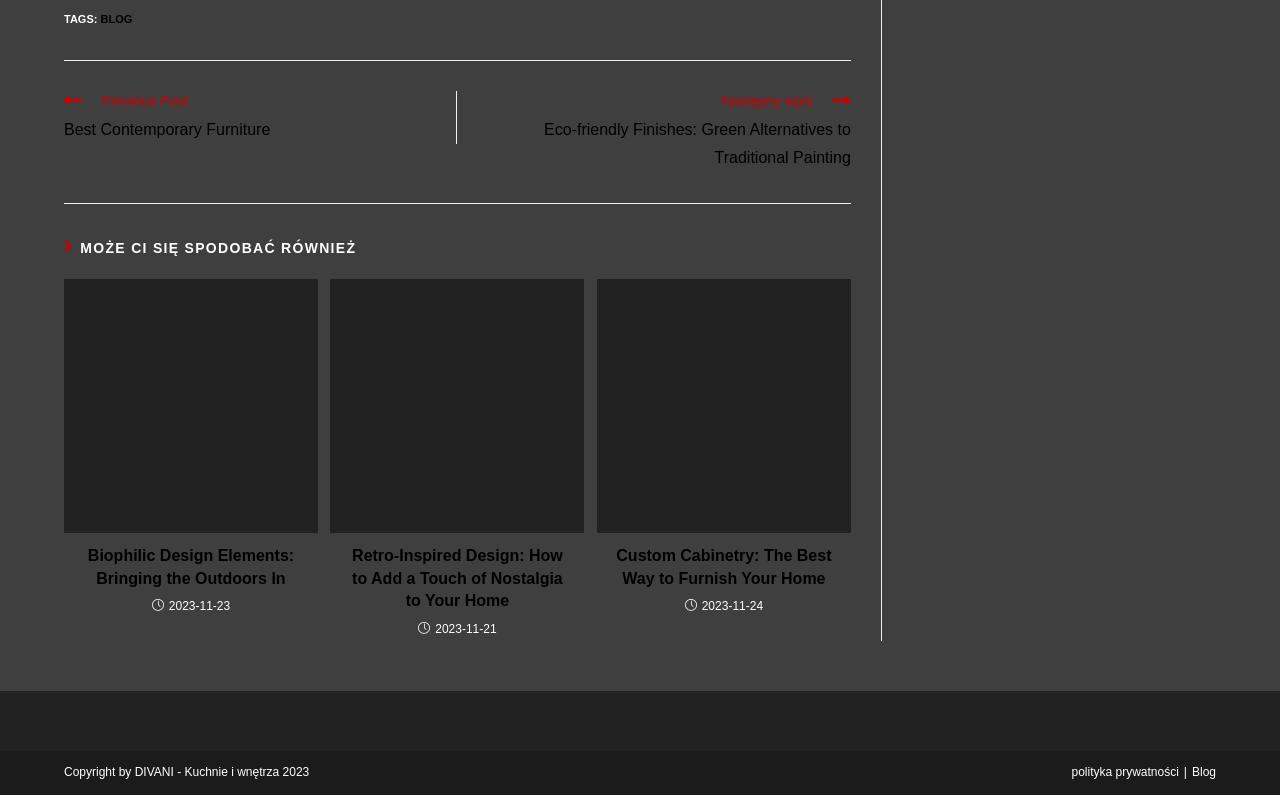Using the description: "Previous PostBest Contemporary Furniture", identify the bounding box of the corresponding UI element in the screenshot.

[0.05, 0.114, 0.341, 0.182]